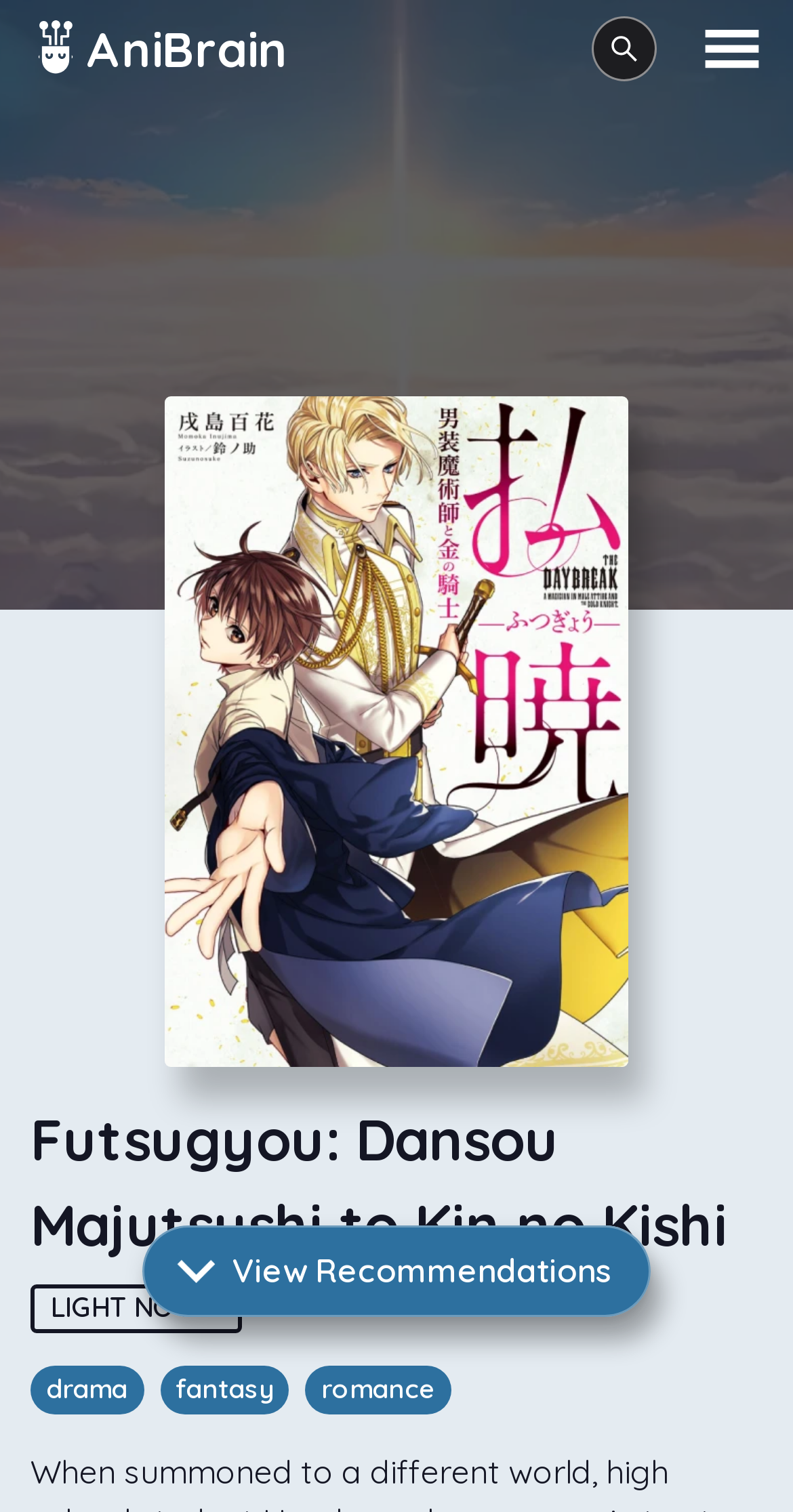What is the position of the search link?
Answer the question based on the image using a single word or a brief phrase.

top right